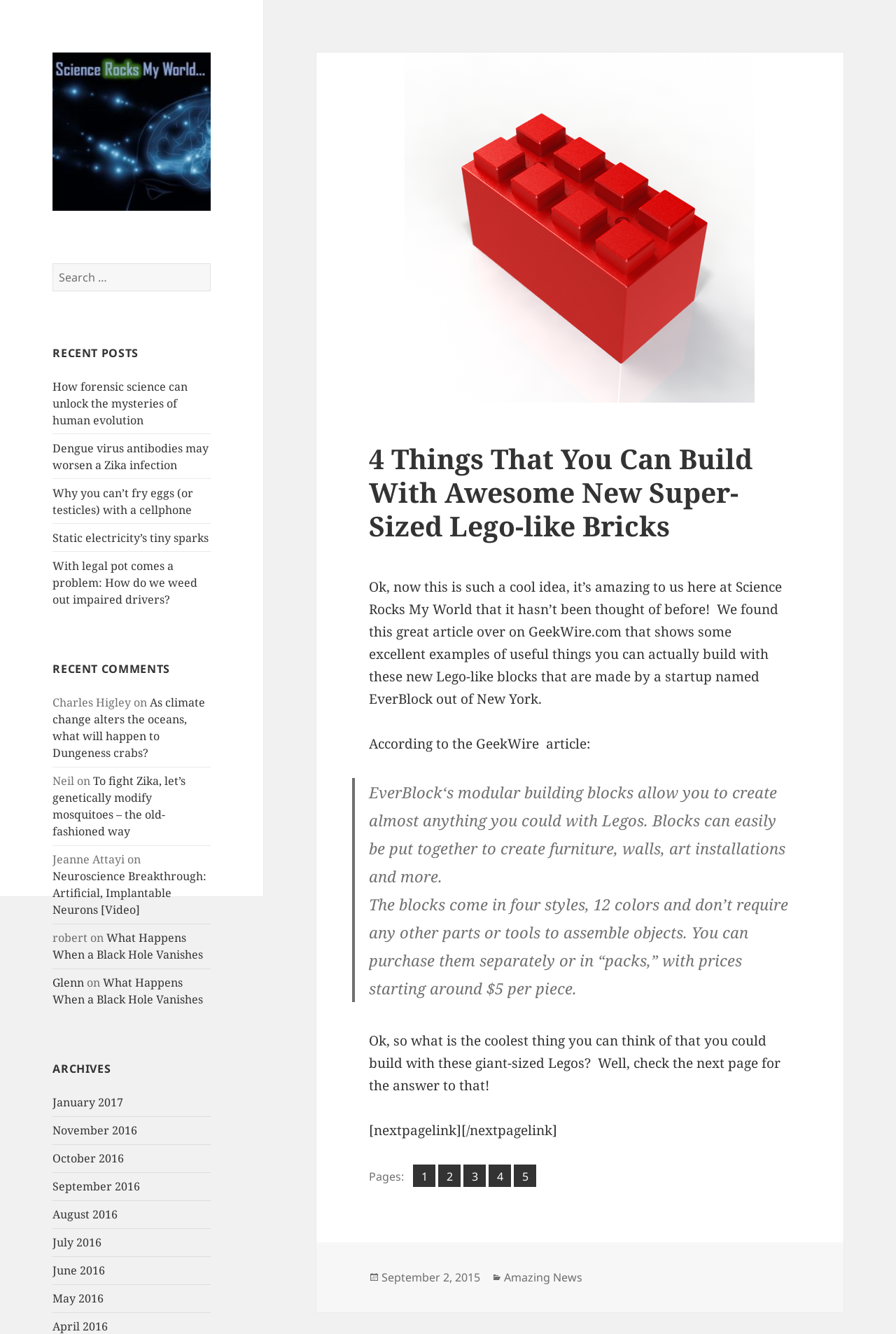Identify the bounding box coordinates of the HTML element based on this description: "September 2, 2015".

[0.426, 0.952, 0.536, 0.964]